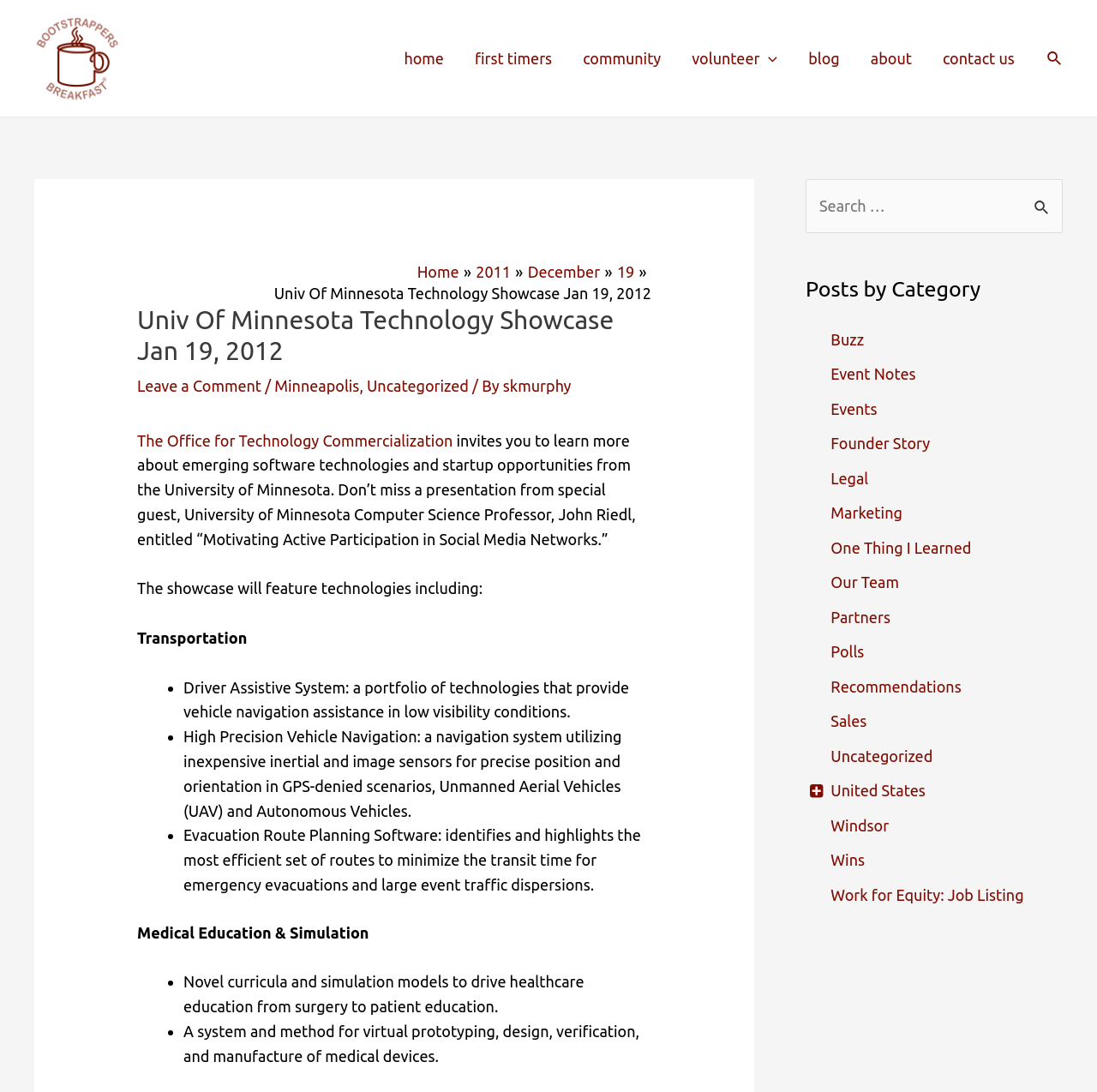Identify the bounding box coordinates for the element you need to click to achieve the following task: "Search for something". The coordinates must be four float values ranging from 0 to 1, formatted as [left, top, right, bottom].

[0.734, 0.164, 0.969, 0.213]